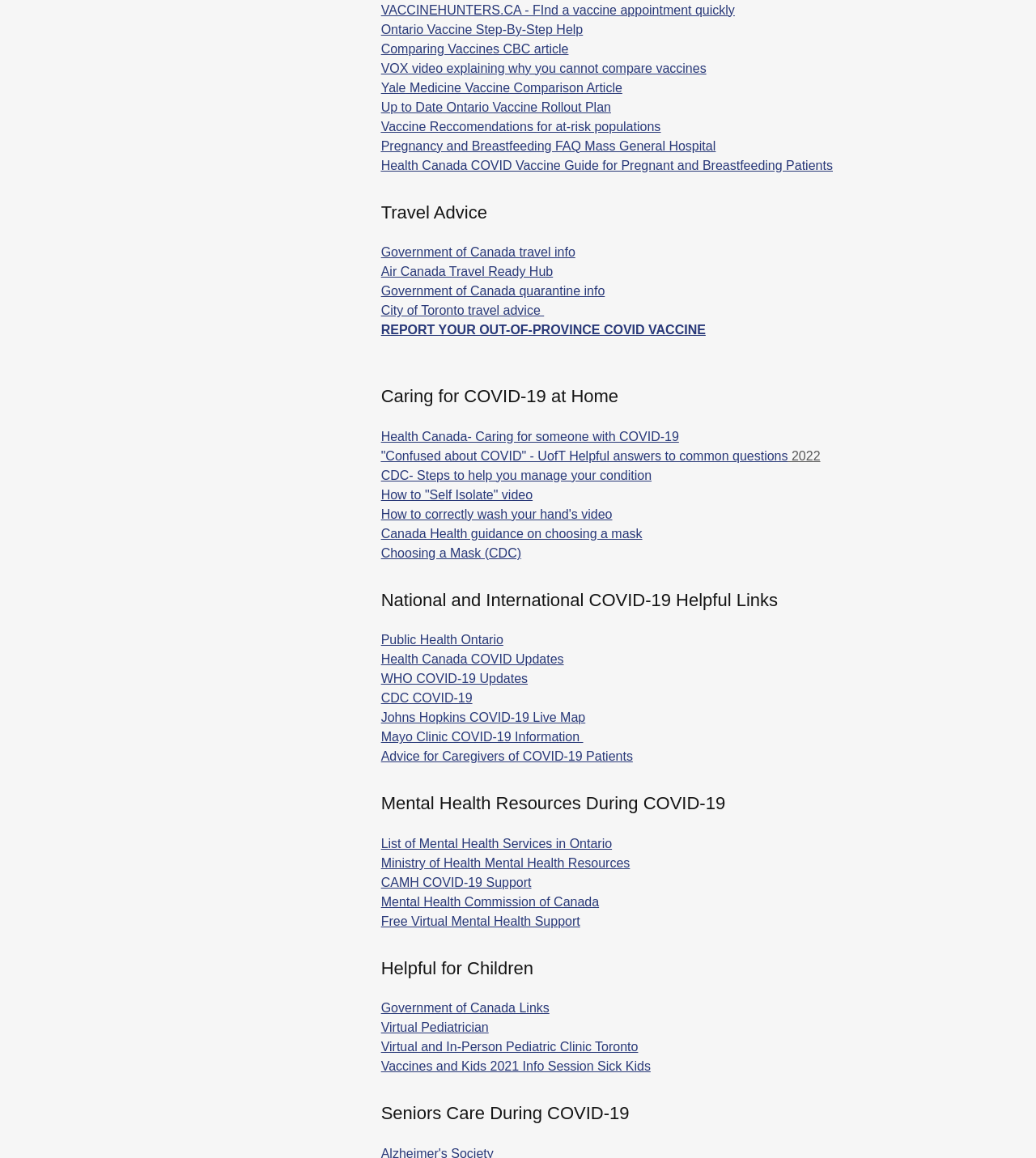How many links are related to mental health?
Please respond to the question with a detailed and thorough explanation.

I counted the number of links related to mental health, which are 'List of Mental Health Services in Ontario', 'Ministry of Health Mental Health Resources', 'CAMH COVID-19 Support', 'Mental Health Commission of Canada', 'Free Virtual Mental Health Support', and 'Advice for Caregivers of COVID-19 Patients'. There are 6 links in total.